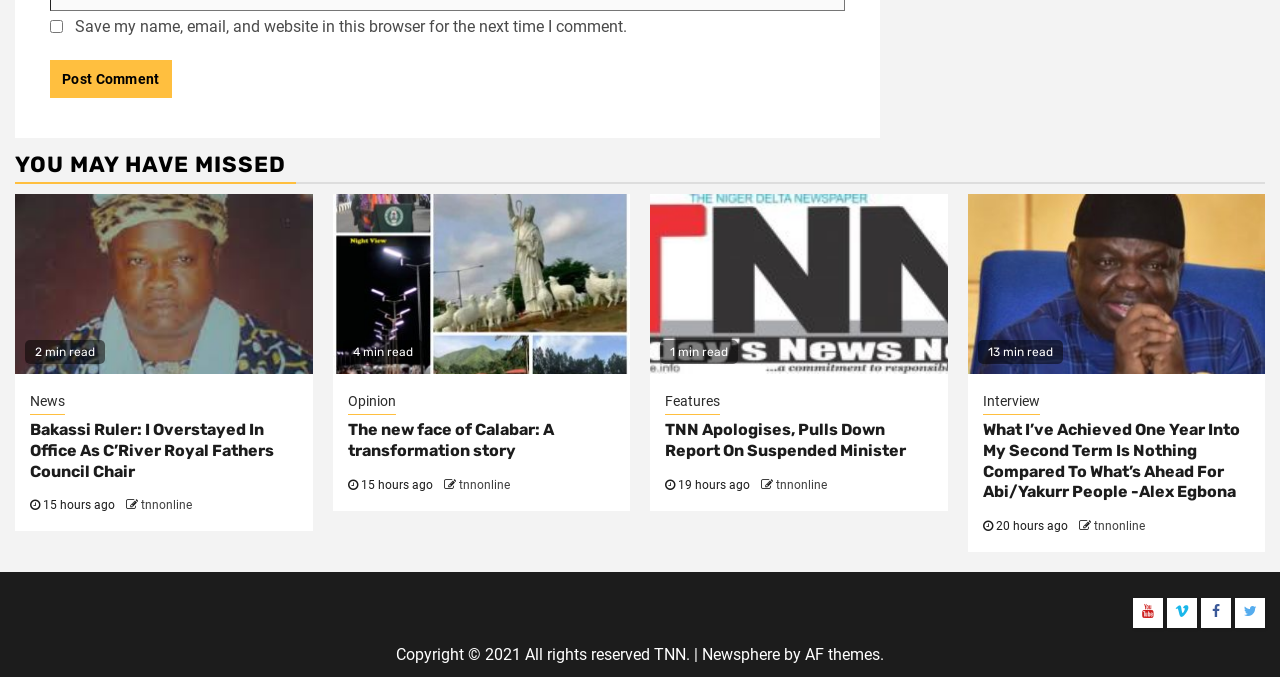What is the name of the website?
Using the details shown in the screenshot, provide a comprehensive answer to the question.

I determined the name of the website by looking at the link 'tnnonline' which appears multiple times on the webpage, suggesting that it is the website's name or domain.